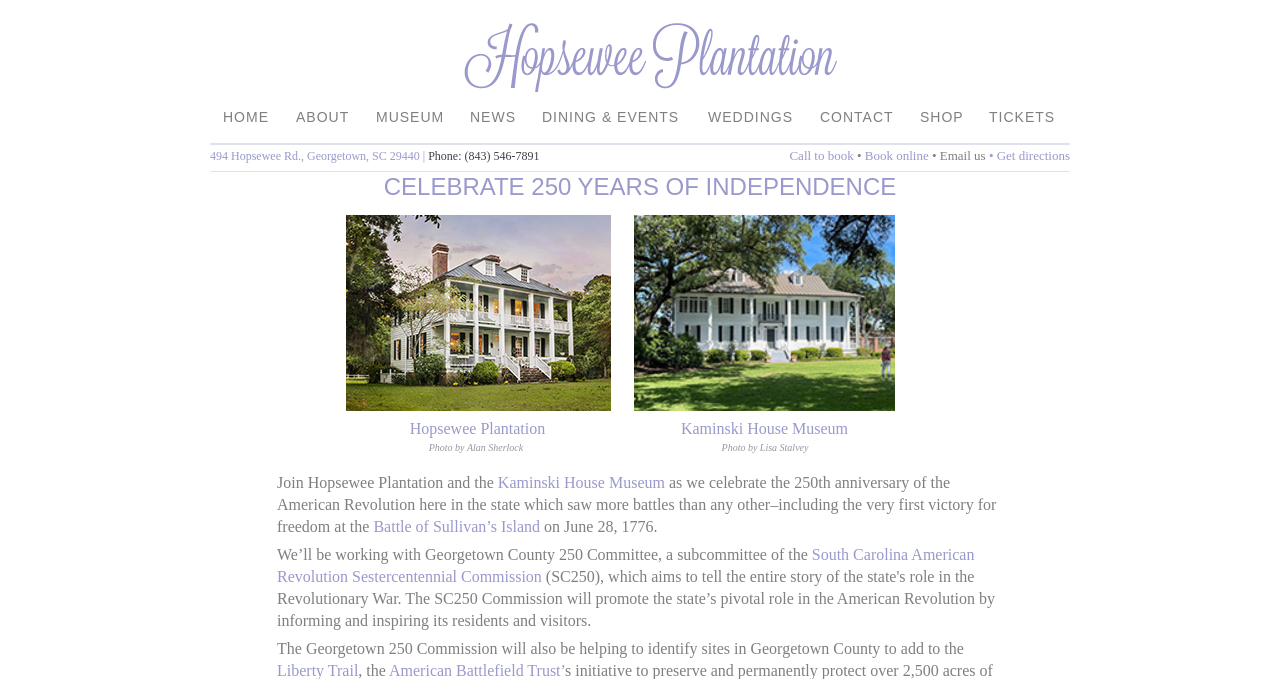Please respond to the question using a single word or phrase:
What is the phone number to book a tour?

(843) 546-7891